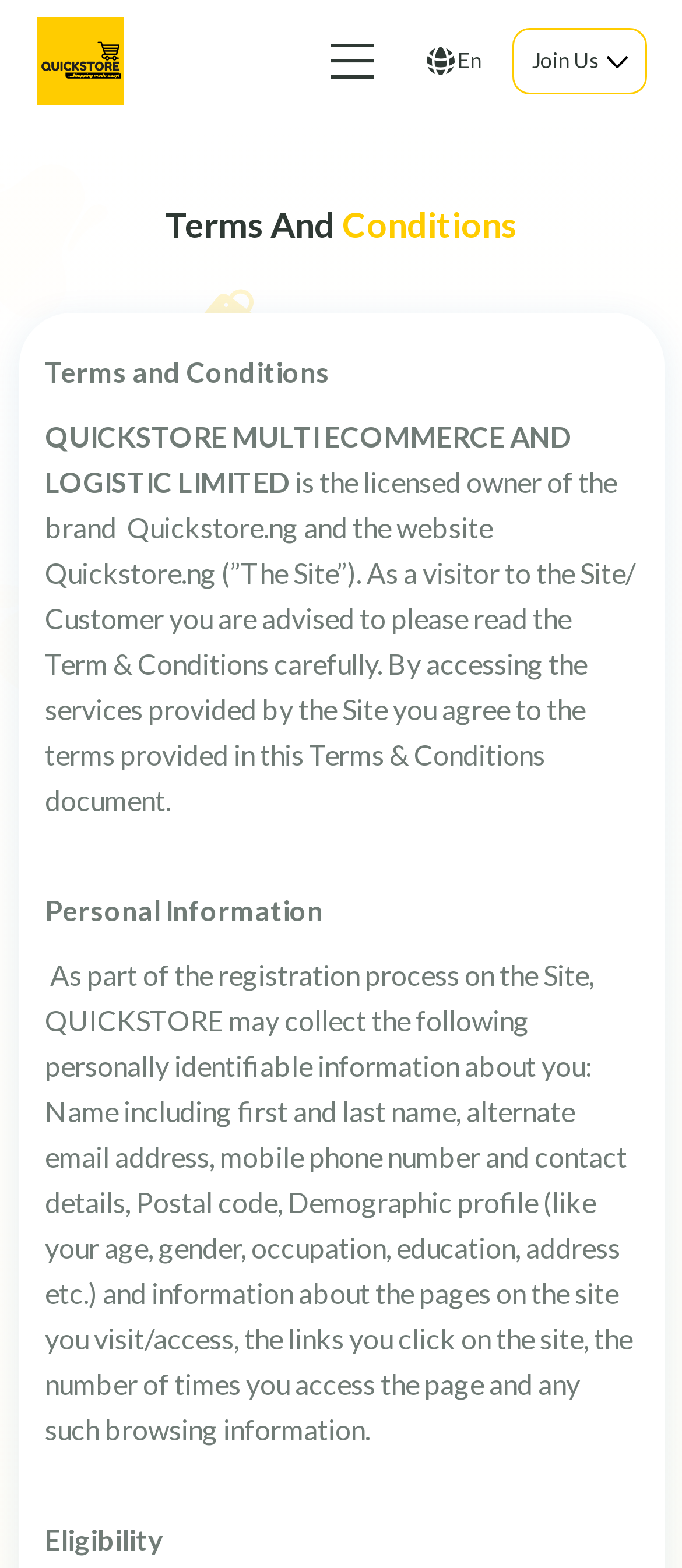Provide a thorough and detailed response to the question by examining the image: 
What is the purpose of the Terms & Conditions document?

The StaticText element states that 'By accessing the services provided by the Site you agree to the terms provided in this Terms & Conditions document', implying that the purpose of the document is to outline the terms that users agree to when using the Site.